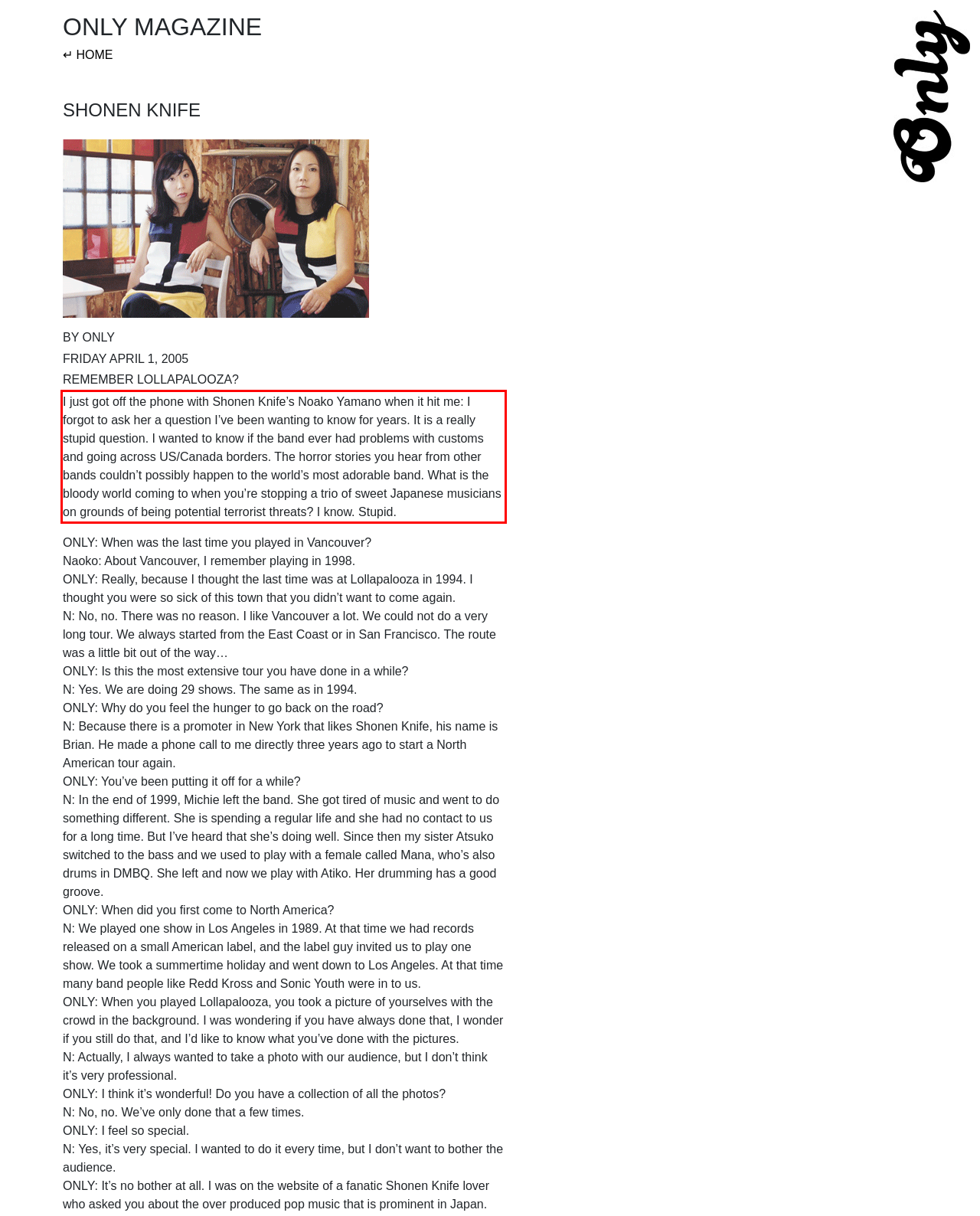Please extract the text content from the UI element enclosed by the red rectangle in the screenshot.

I just got off the phone with Shonen Knife’s Noako Yamano when it hit me: I forgot to ask her a question I’ve been wanting to know for years. It is a really stupid question. I wanted to know if the band ever had problems with customs and going across US/Canada borders. The horror stories you hear from other bands couldn’t possibly happen to the world’s most adorable band. What is the bloody world coming to when you’re stopping a trio of sweet Japanese musicians on grounds of being potential terrorist threats? I know. Stupid.